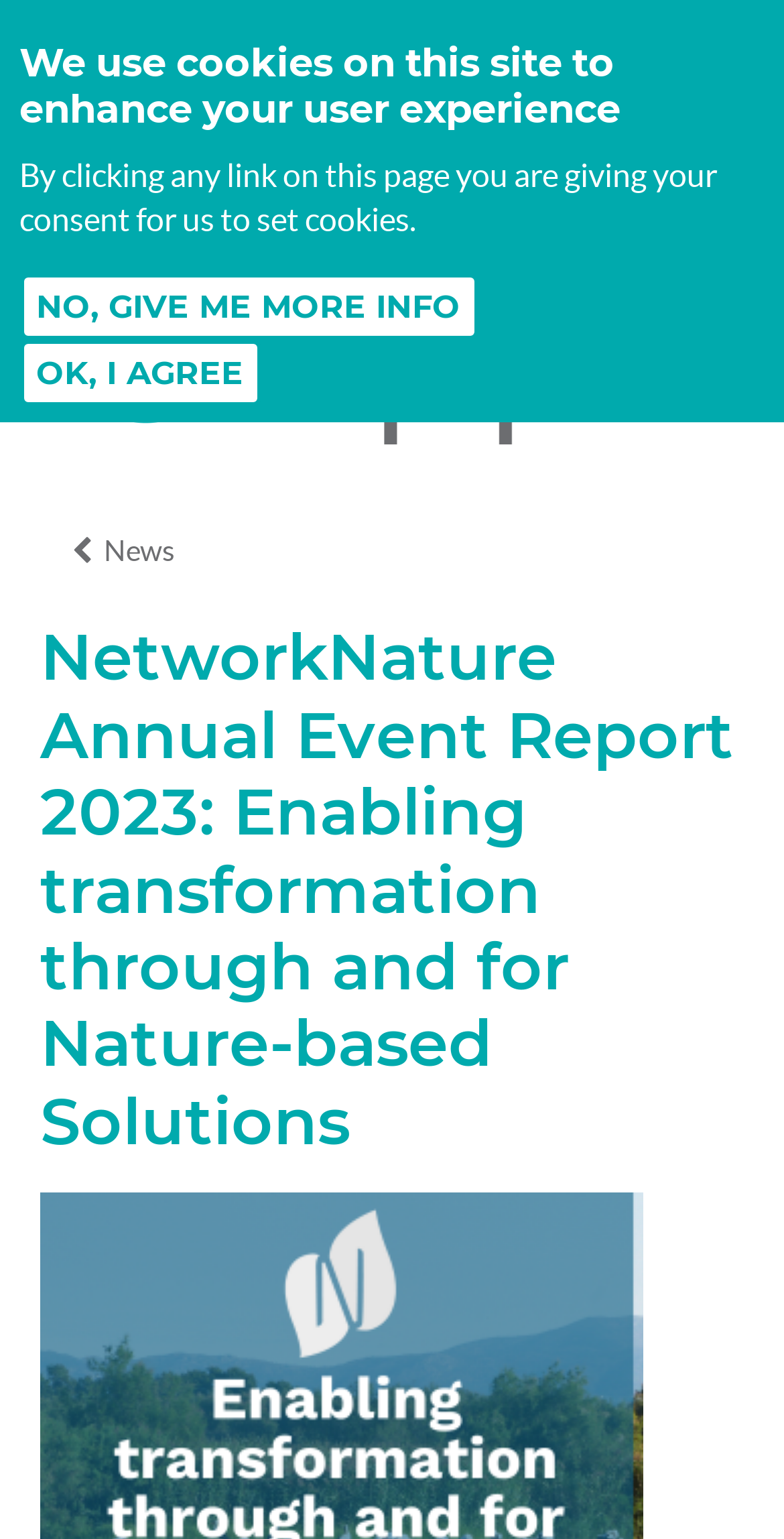Determine the bounding box coordinates of the clickable region to execute the instruction: "join or log in". The coordinates should be four float numbers between 0 and 1, denoted as [left, top, right, bottom].

[0.534, 0.026, 0.949, 0.067]